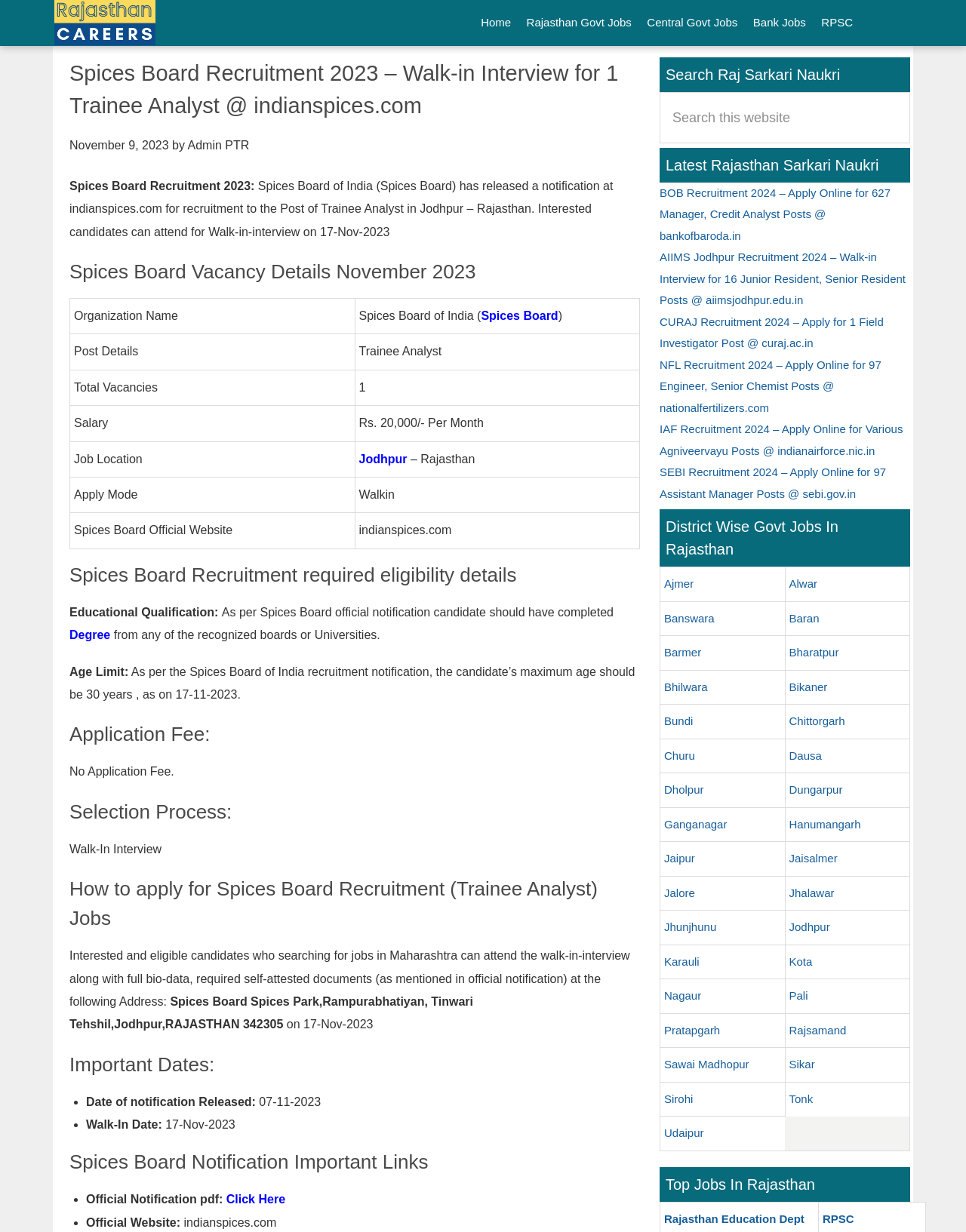What is the total number of vacancies for the Trainee Analyst post?
Give a one-word or short phrase answer based on the image.

1